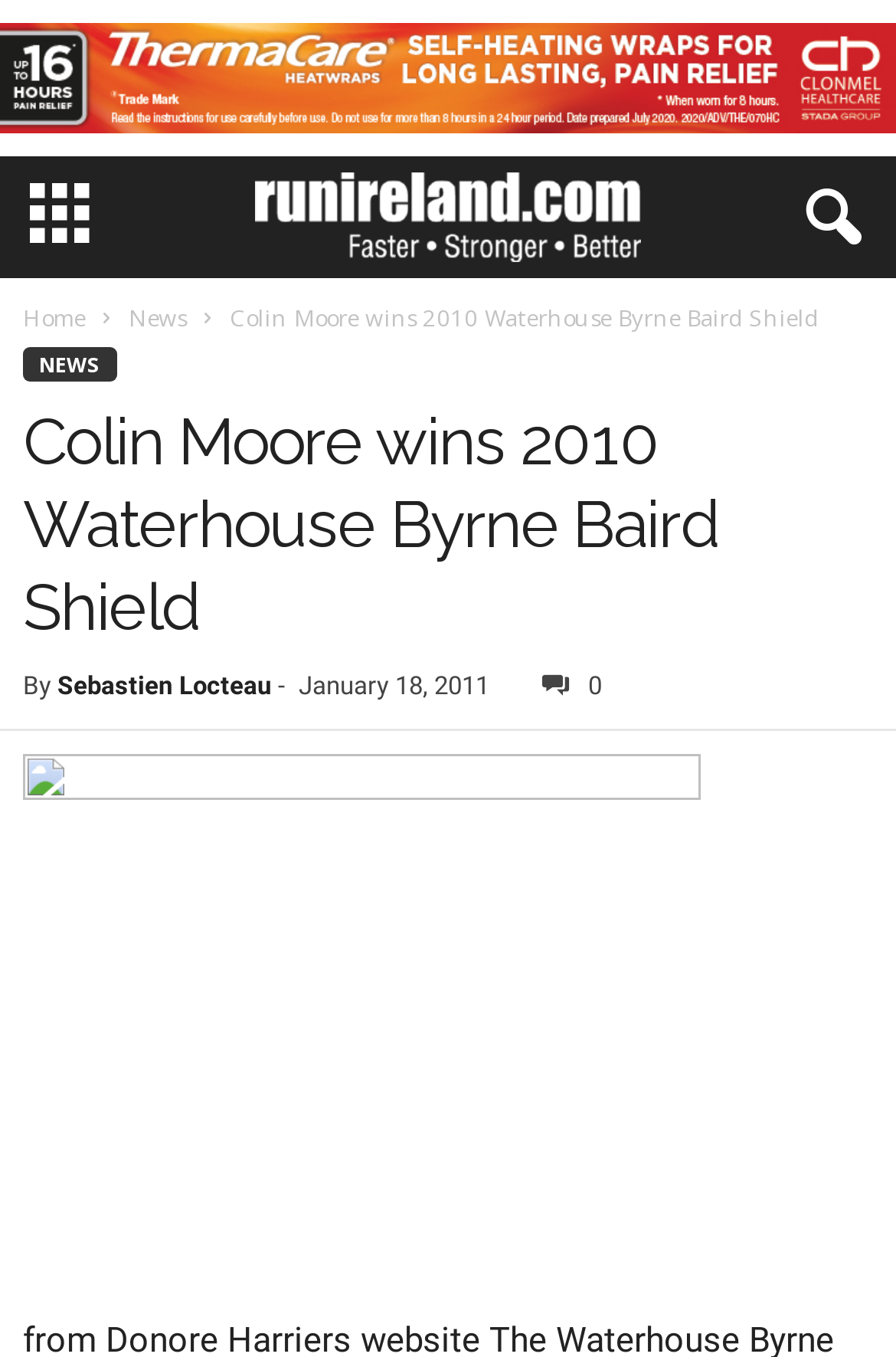Illustrate the webpage's structure and main components comprehensively.

The webpage is about Colin Moore winning the 2010 Waterhouse Byrne Baird Shield, a running event. At the top of the page, there is a leaderboard advertisement with a width that spans the entire page. Below the advertisement, there is a navigation menu with links to "Home" and "News" on the left, and a button with an icon on the right. 

The main content of the page is divided into two sections. The top section has a heading that reads "Colin Moore wins 2010 Waterhouse Byrne Baird Shield" and is accompanied by a link to the name "Sebastien Locteau" and a timestamp "January 18, 2011". 

The bottom section contains a large image that takes up most of the page's width. There are no other images on the page besides the leaderboard advertisement, the navigation menu icon, and the main image.